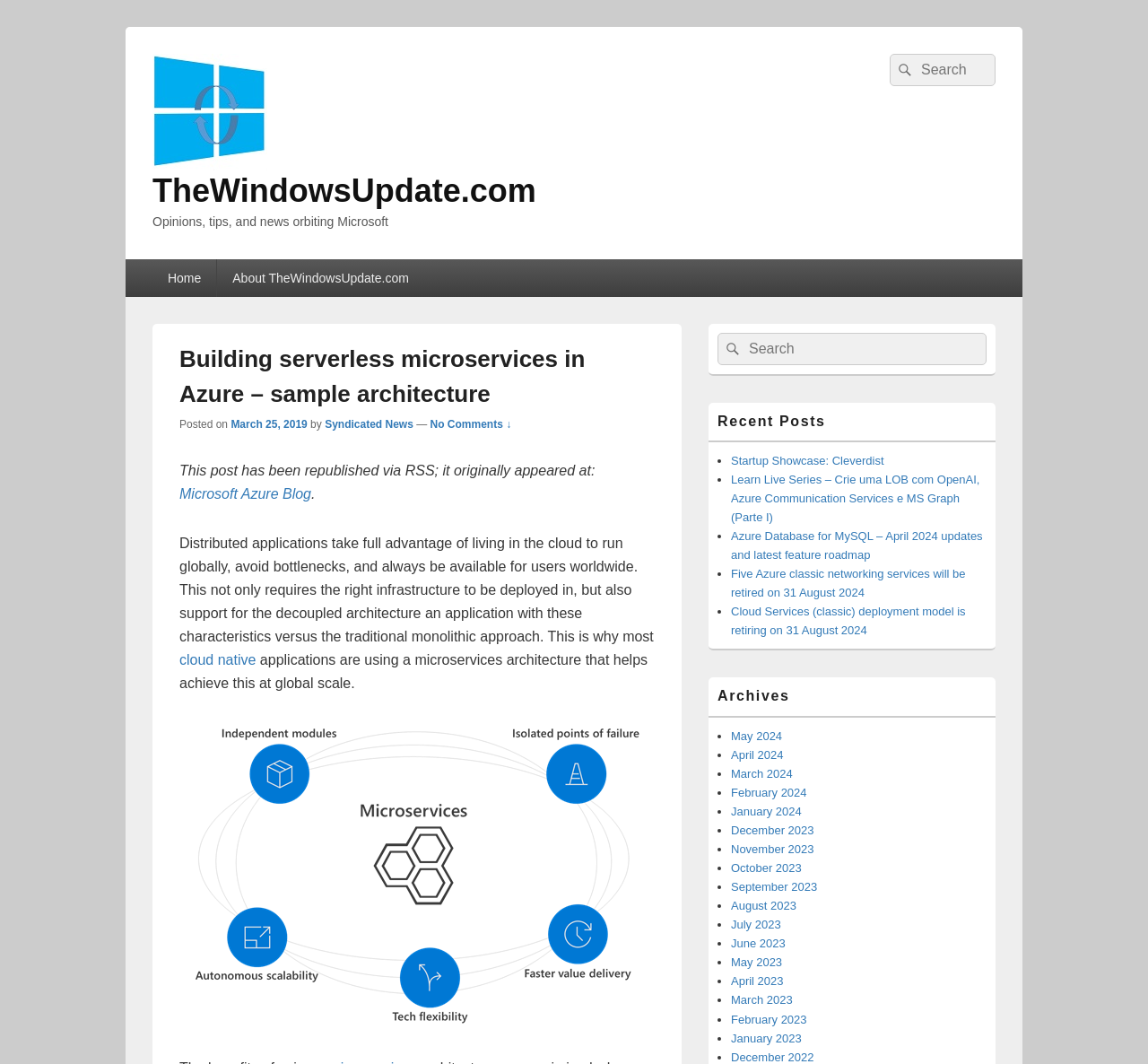What is the topic of the current post?
Based on the image, answer the question in a detailed manner.

I found the answer by reading the heading of the current post, which is 'Building serverless microservices in Azure – sample architecture'.